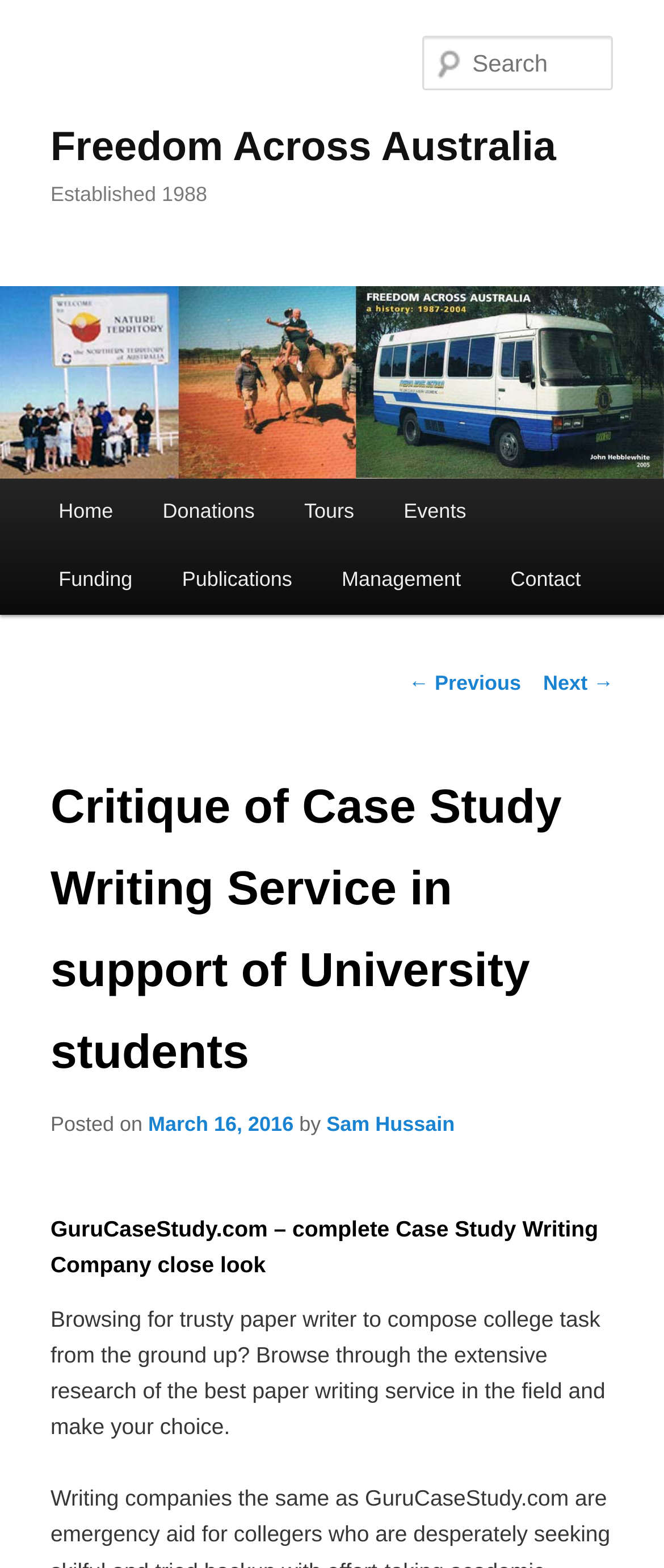Kindly determine the bounding box coordinates for the clickable area to achieve the given instruction: "Go to home page".

[0.051, 0.305, 0.208, 0.348]